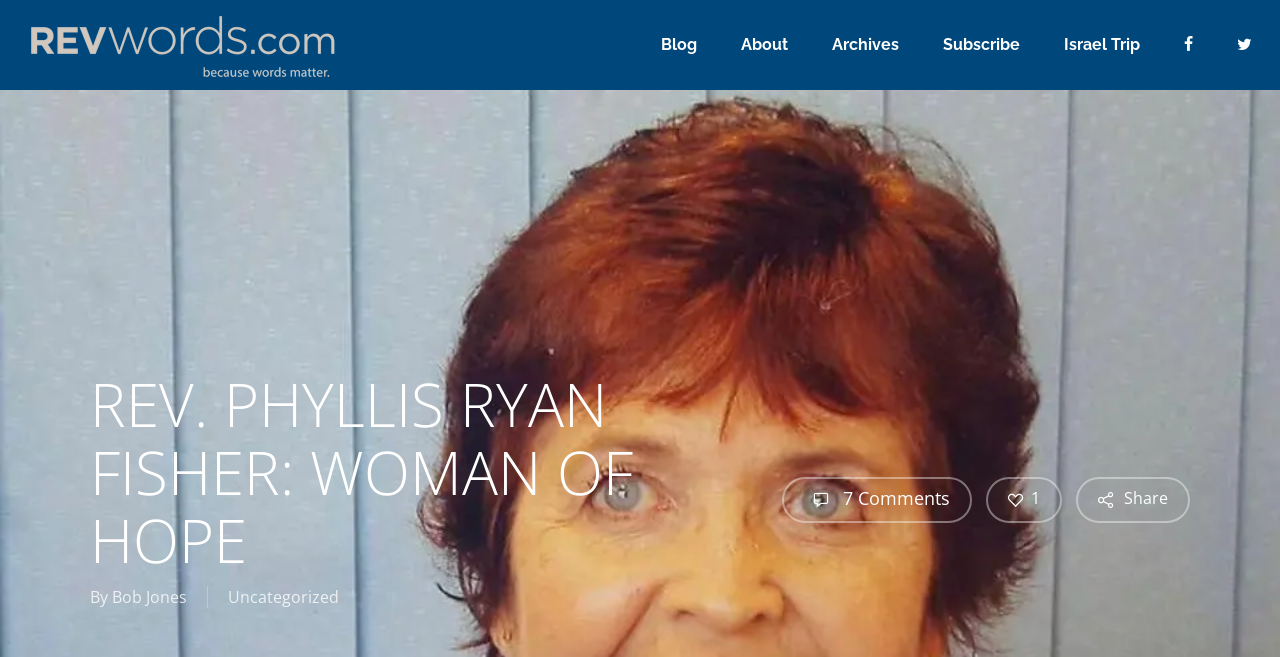What categories are available on this blog?
Please give a detailed and elaborate answer to the question.

The webpage has a link 'Uncategorized' which suggests that it is a category available on this blog.